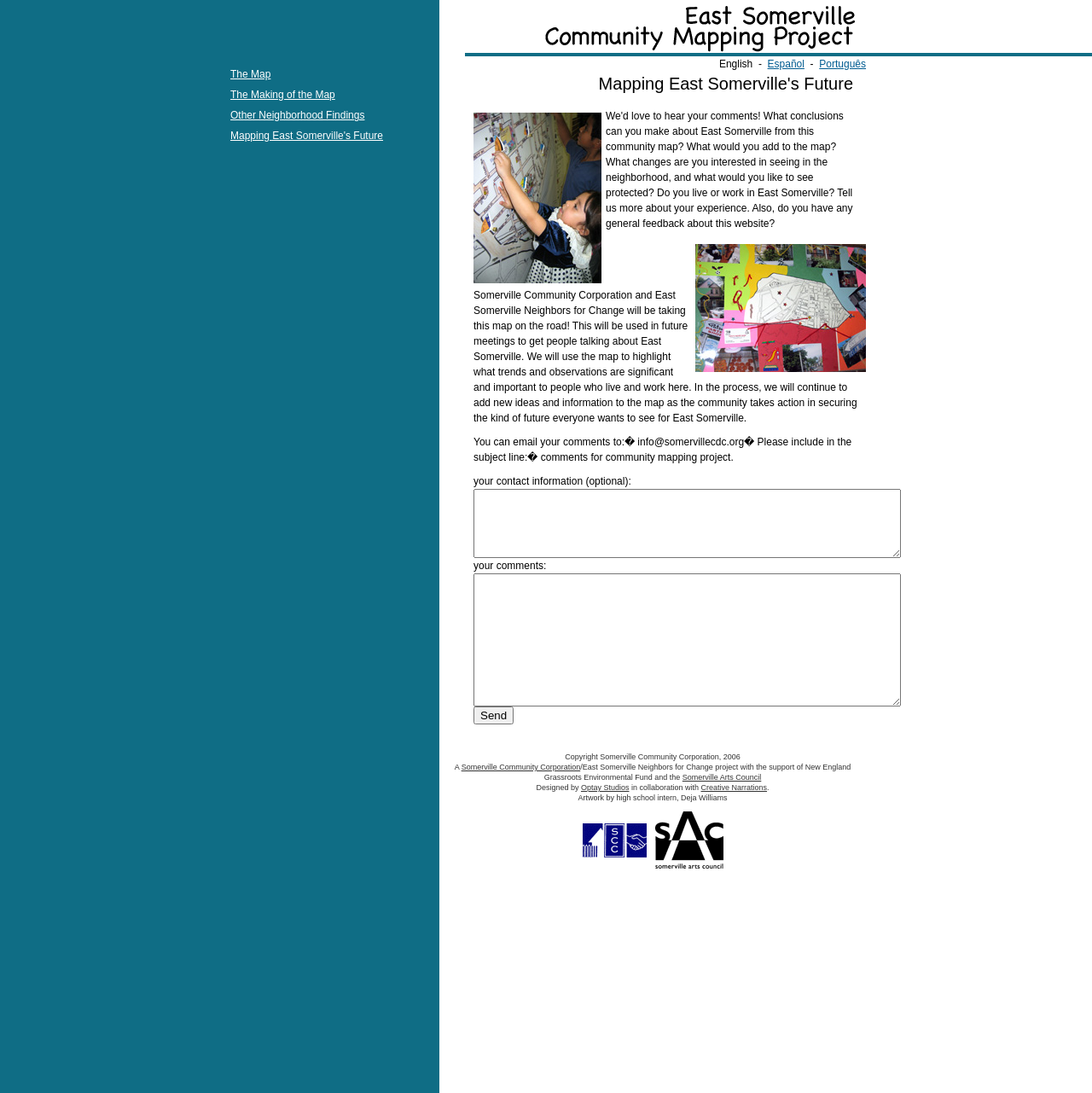Locate the primary headline on the webpage and provide its text.

Mapping East Somerville's Future